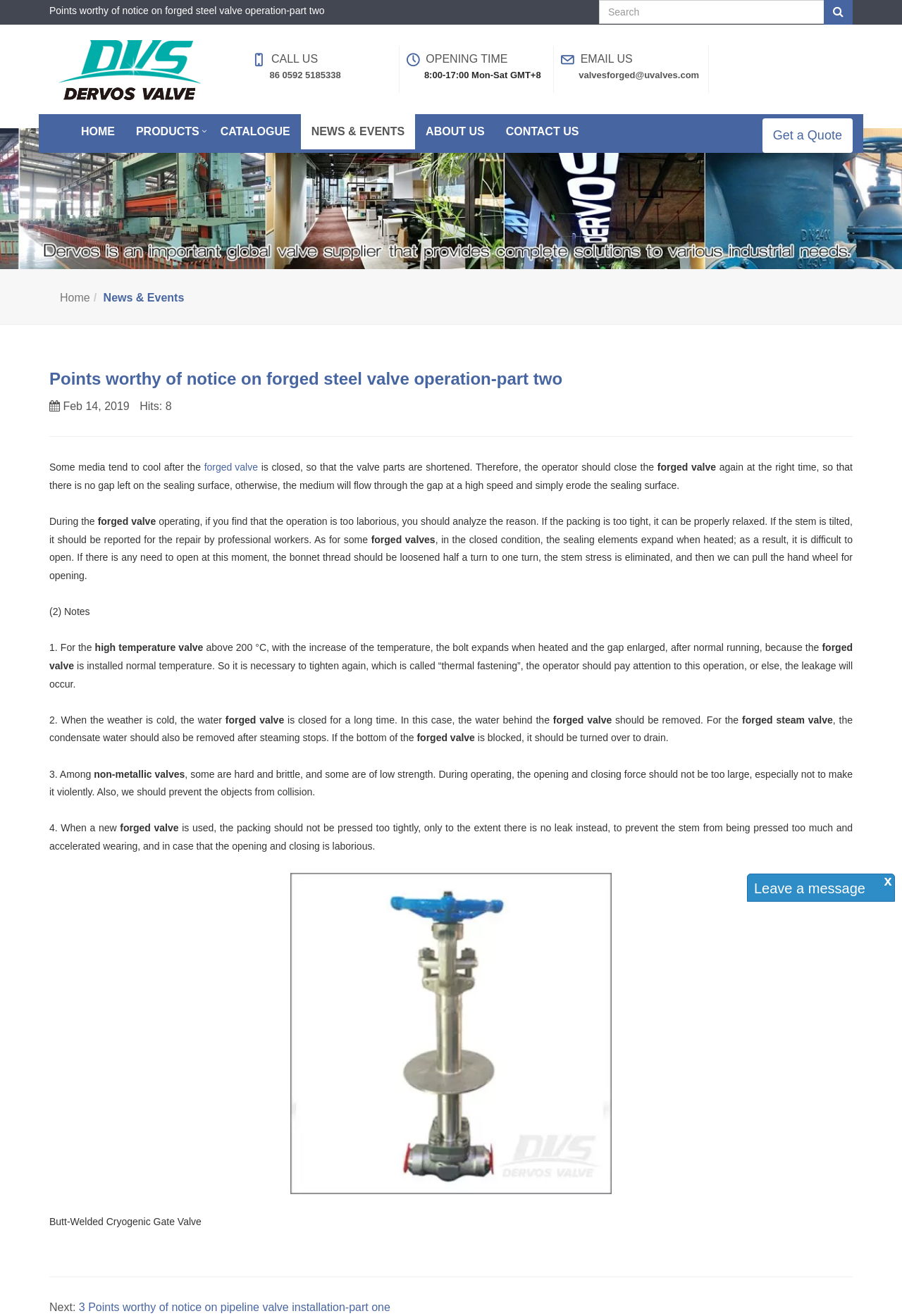Please find the bounding box coordinates of the section that needs to be clicked to achieve this instruction: "Get a Quote".

[0.834, 0.095, 0.934, 0.122]